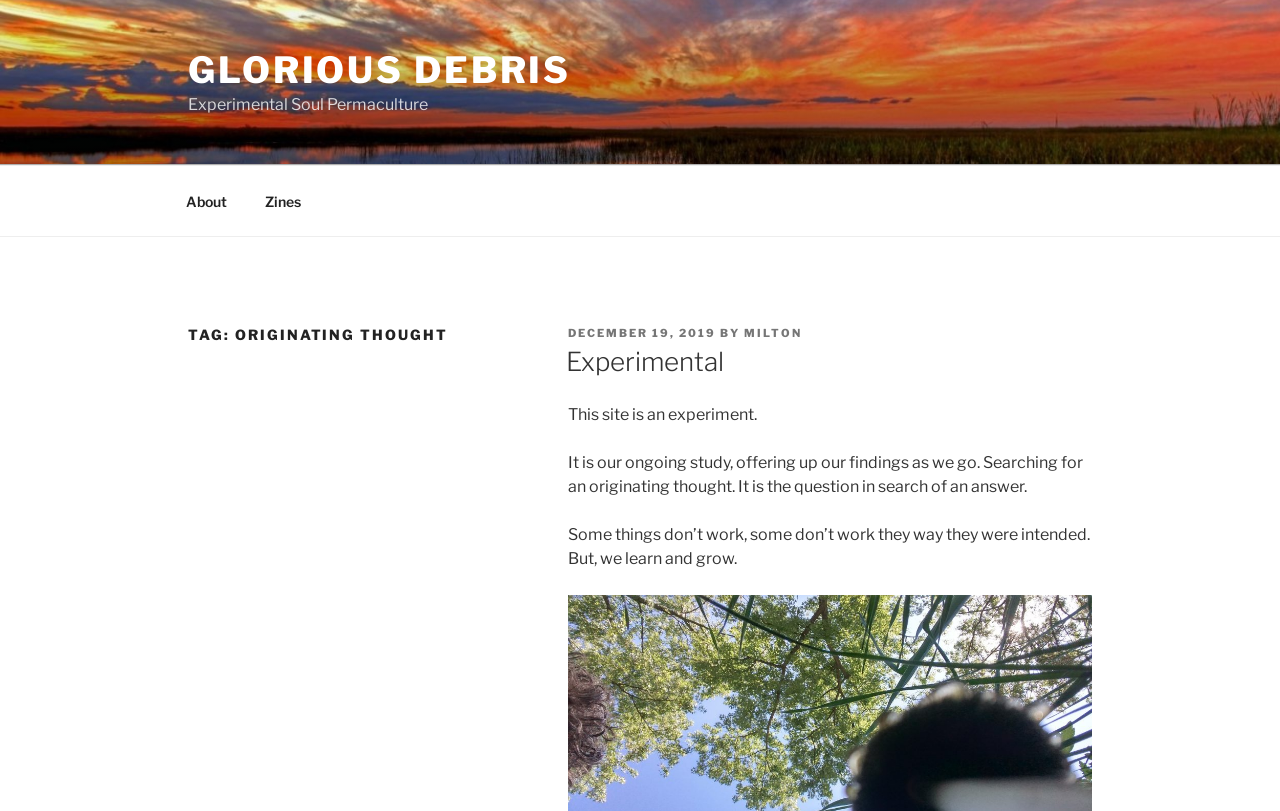Find the bounding box coordinates for the element described here: "Milton".

[0.581, 0.402, 0.626, 0.419]